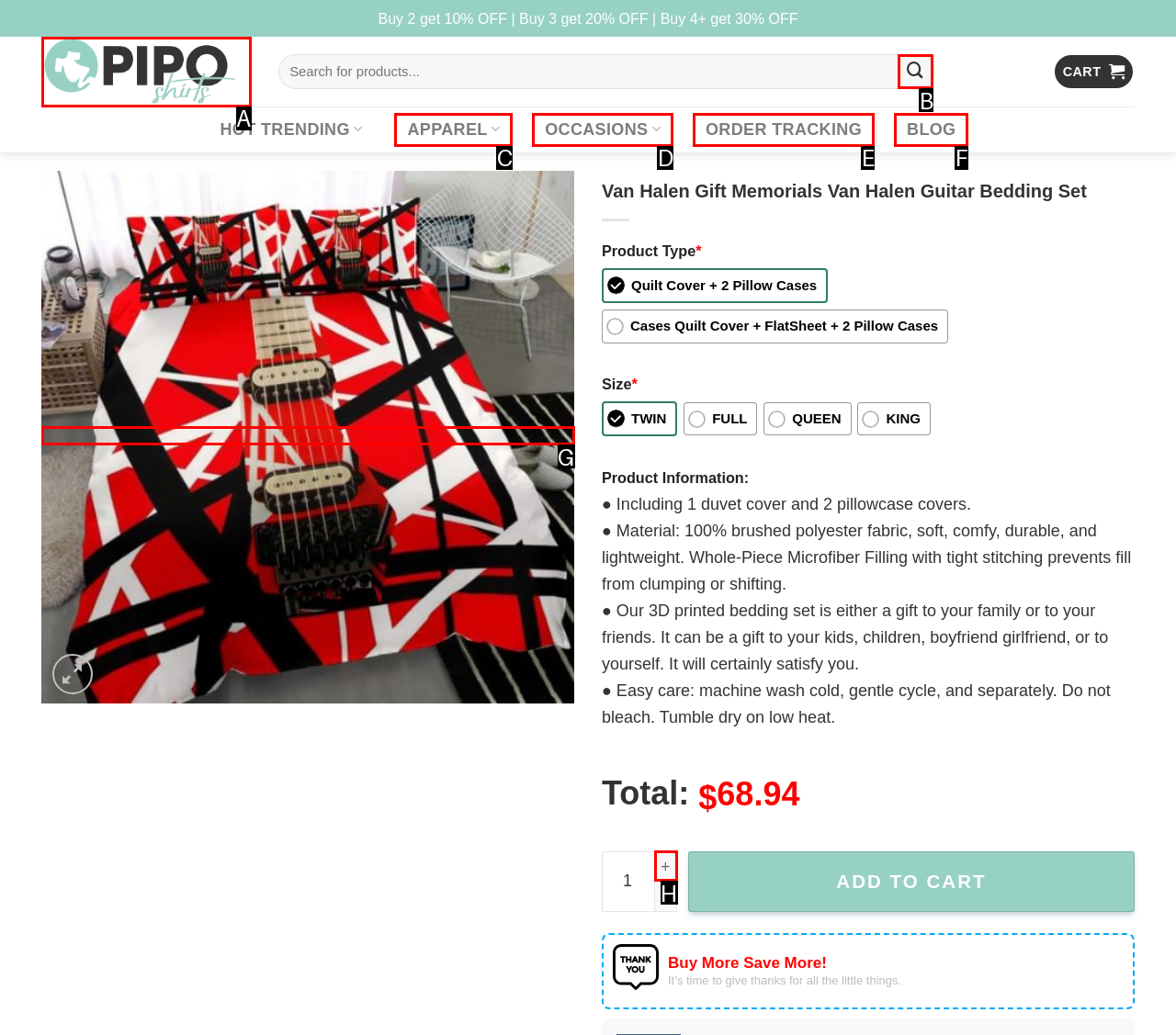Tell me which option best matches this description: Order Tracking
Answer with the letter of the matching option directly from the given choices.

E